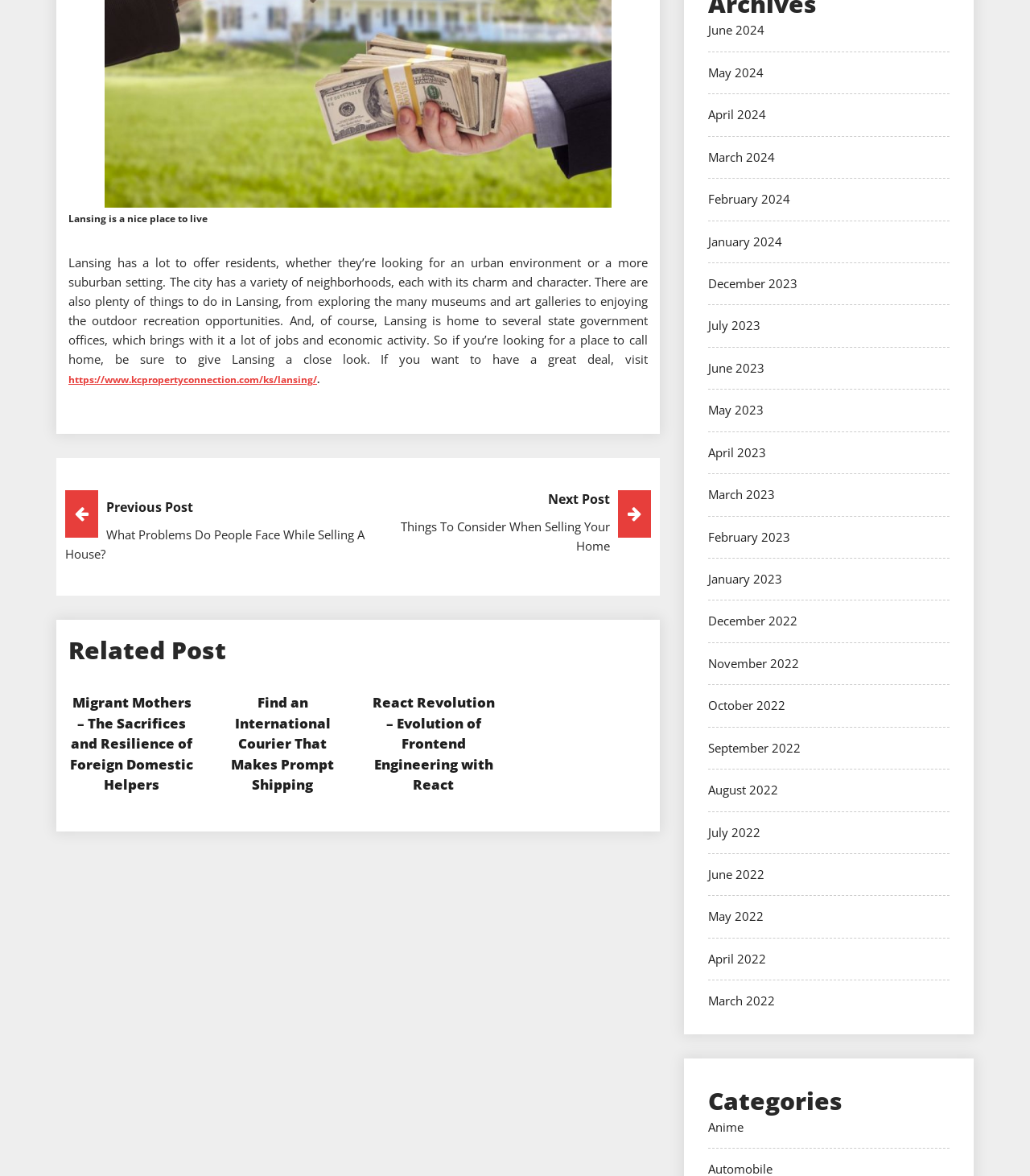Review the image closely and give a comprehensive answer to the question: What type of environment can residents find in Lansing?

The webpage states that 'Lansing has a lot to offer residents, whether they’re looking for an urban environment or a more suburban setting', which implies that residents can find both urban and suburban environments in Lansing.